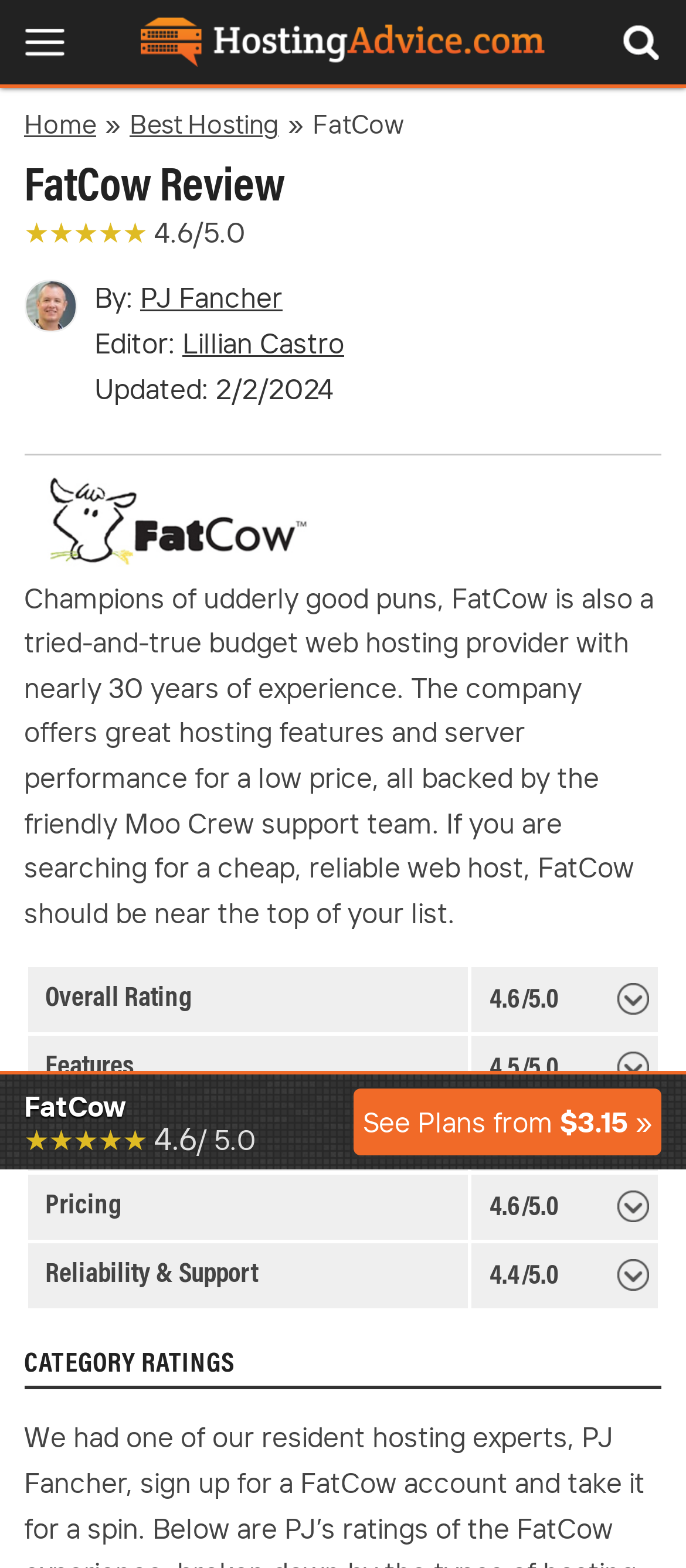Identify the bounding box coordinates of the area you need to click to perform the following instruction: "Visit 'HostingAdvice.com'".

[0.205, 0.0, 0.795, 0.052]